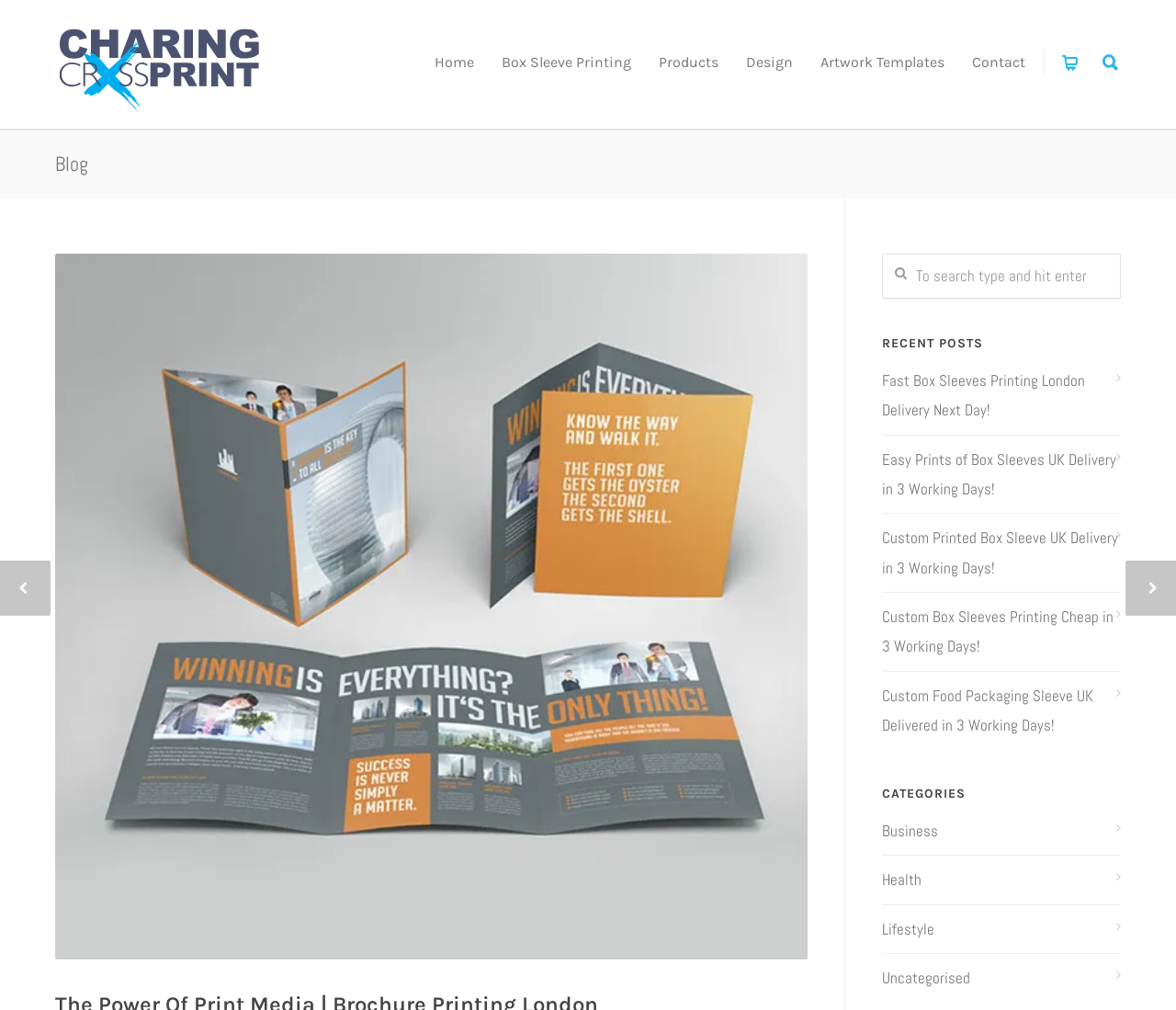Observe the image and answer the following question in detail: How many links are in the main navigation?

I counted the links in the main navigation area, which are 'Home', 'Box Sleeve Printing', 'Products', 'Design', 'Artwork Templates', and 'Contact'. There are 6 links in total.